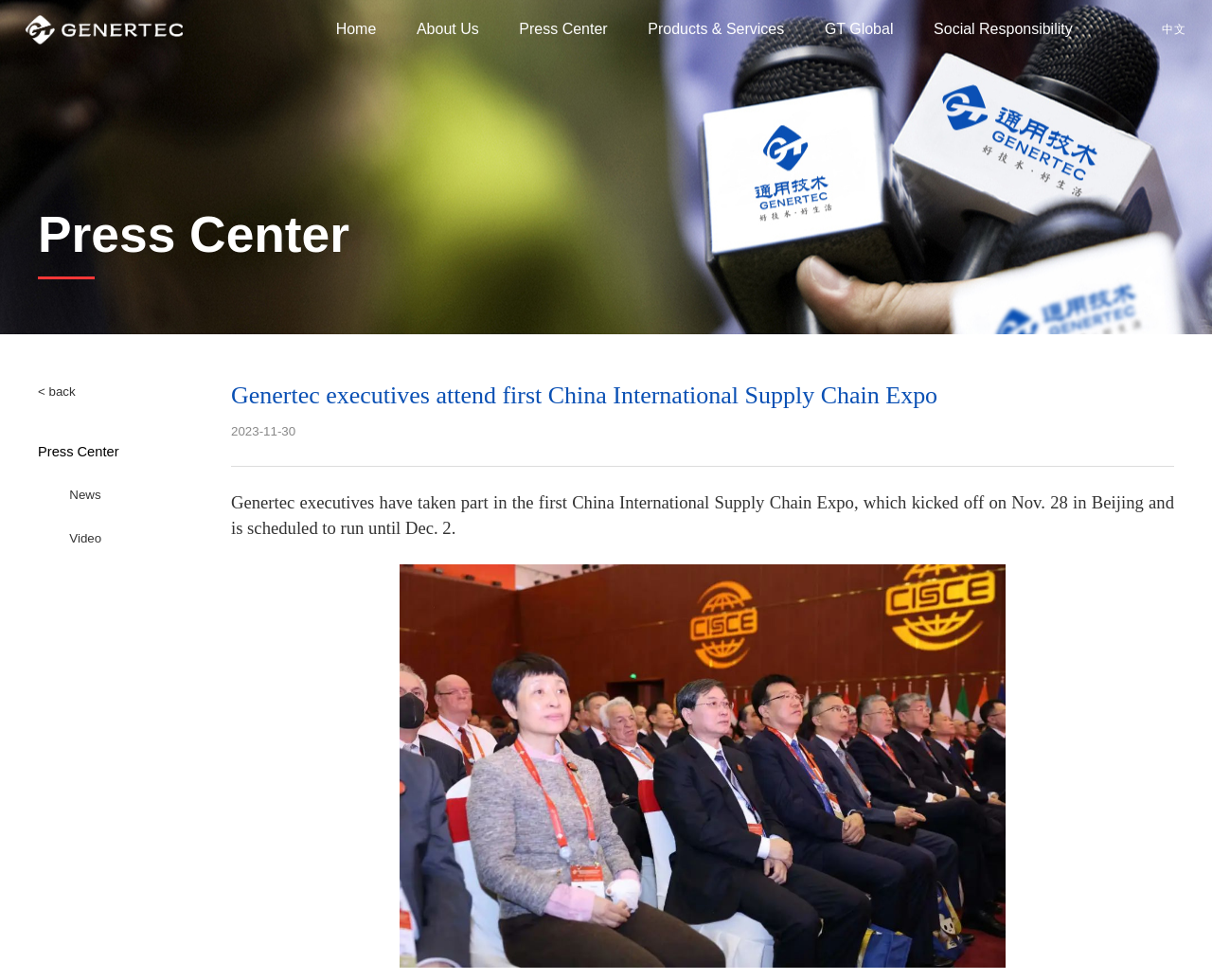Locate the bounding box of the UI element described by: "aria-label="Search" title="Search"" in the given webpage screenshot.

None